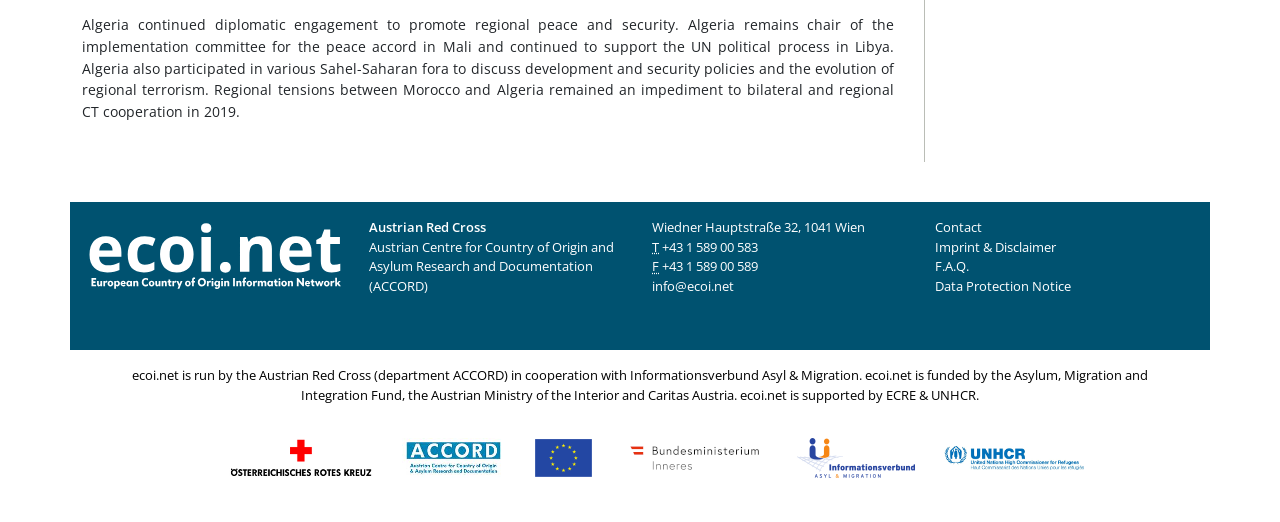Provide a one-word or brief phrase answer to the question:
What is the purpose of ecoi.net?

Promote regional peace and security